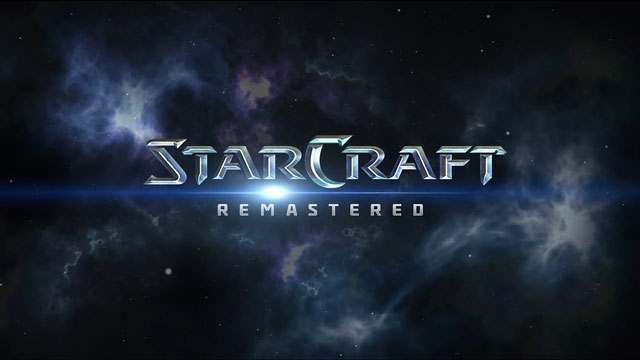What is the purpose of the new matchmaking system?
Please answer the question with a detailed and comprehensive explanation.

The caption states that the remastered edition includes a new matchmaking system for multiplayer, which suggests that the purpose of the new matchmaking system is to facilitate multiplayer gameplay.